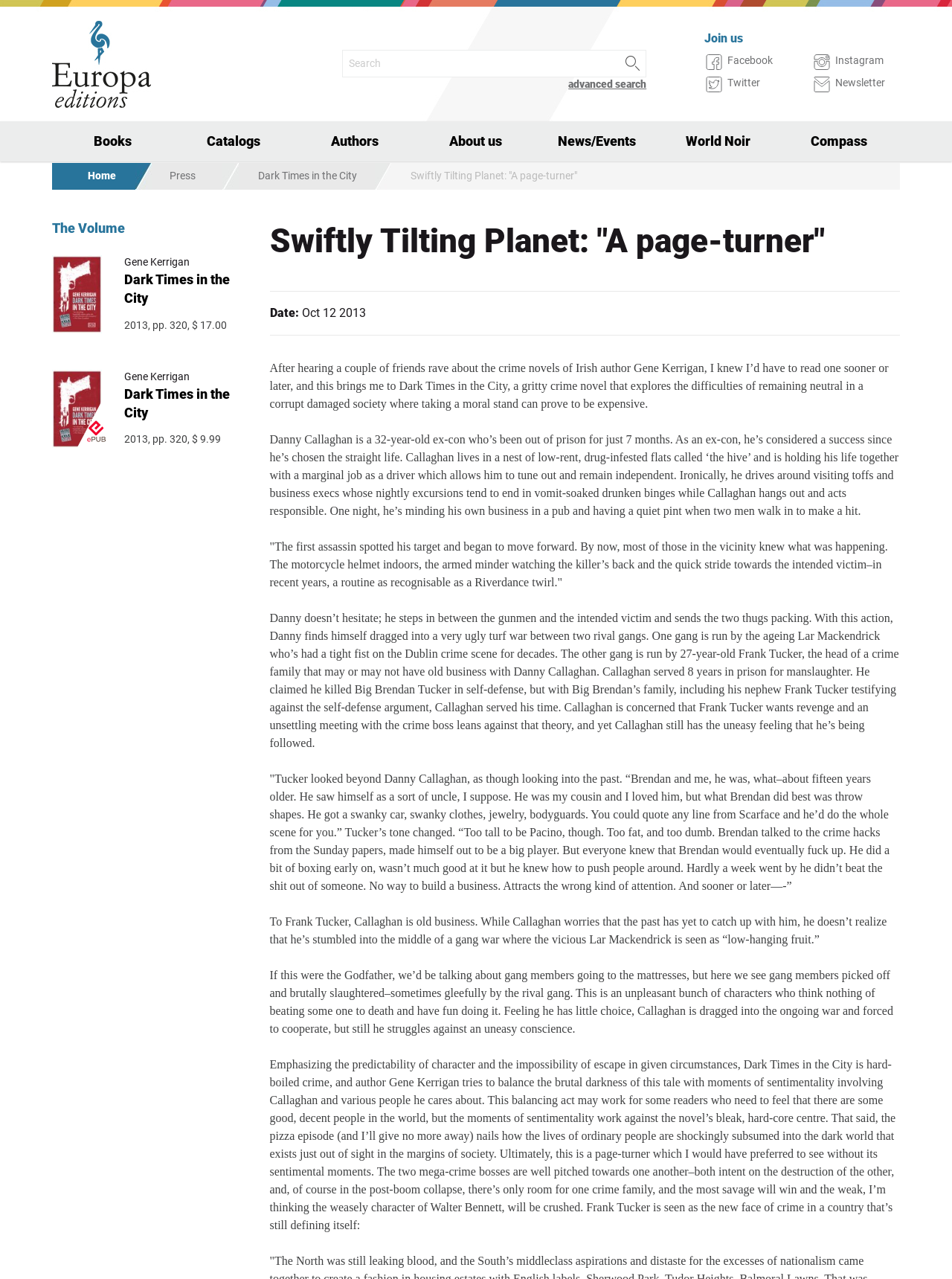Kindly determine the bounding box coordinates for the area that needs to be clicked to execute this instruction: "Request a demo".

None